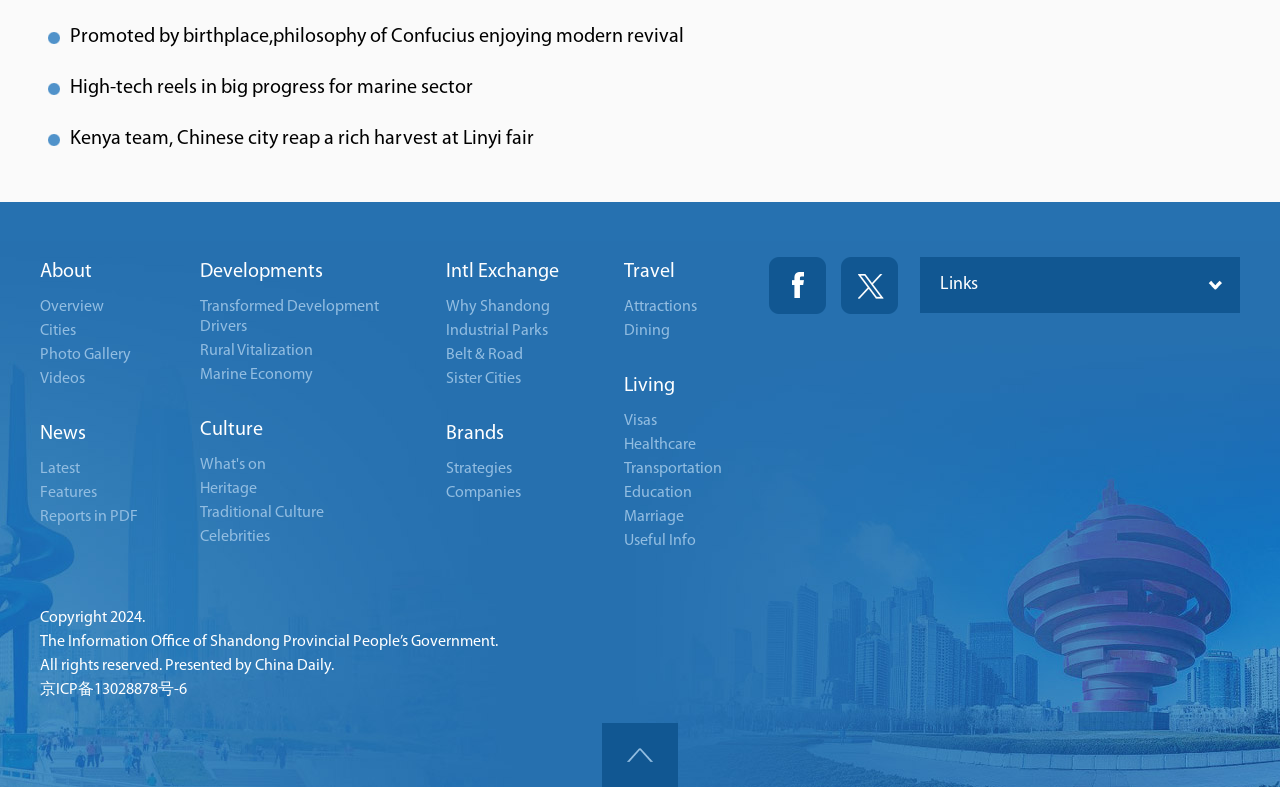Please identify the bounding box coordinates for the region that you need to click to follow this instruction: "Click on About".

[0.031, 0.332, 0.072, 0.358]